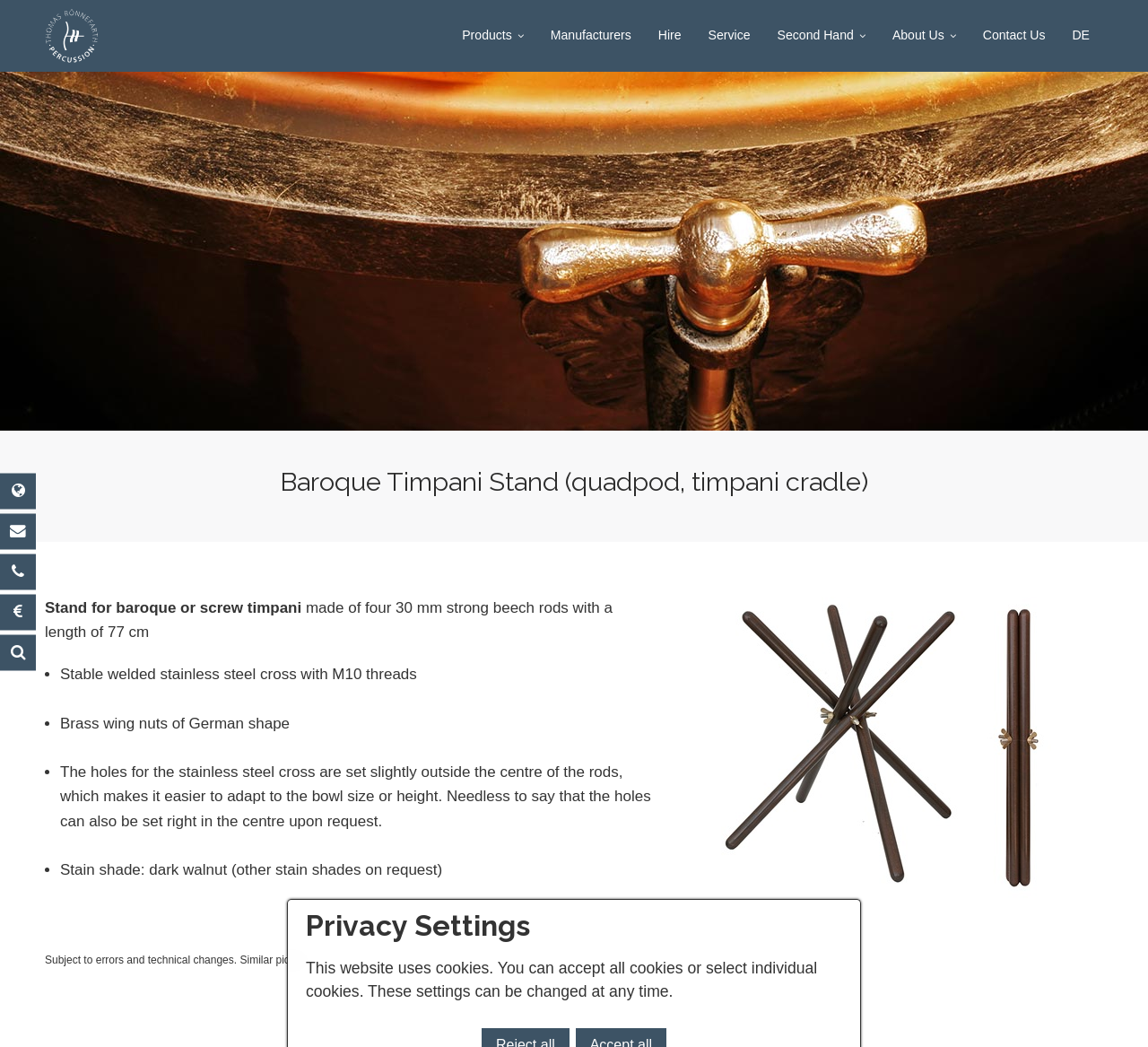Determine the bounding box coordinates of the element that should be clicked to execute the following command: "Visit the index page".

[0.039, 0.008, 0.086, 0.06]